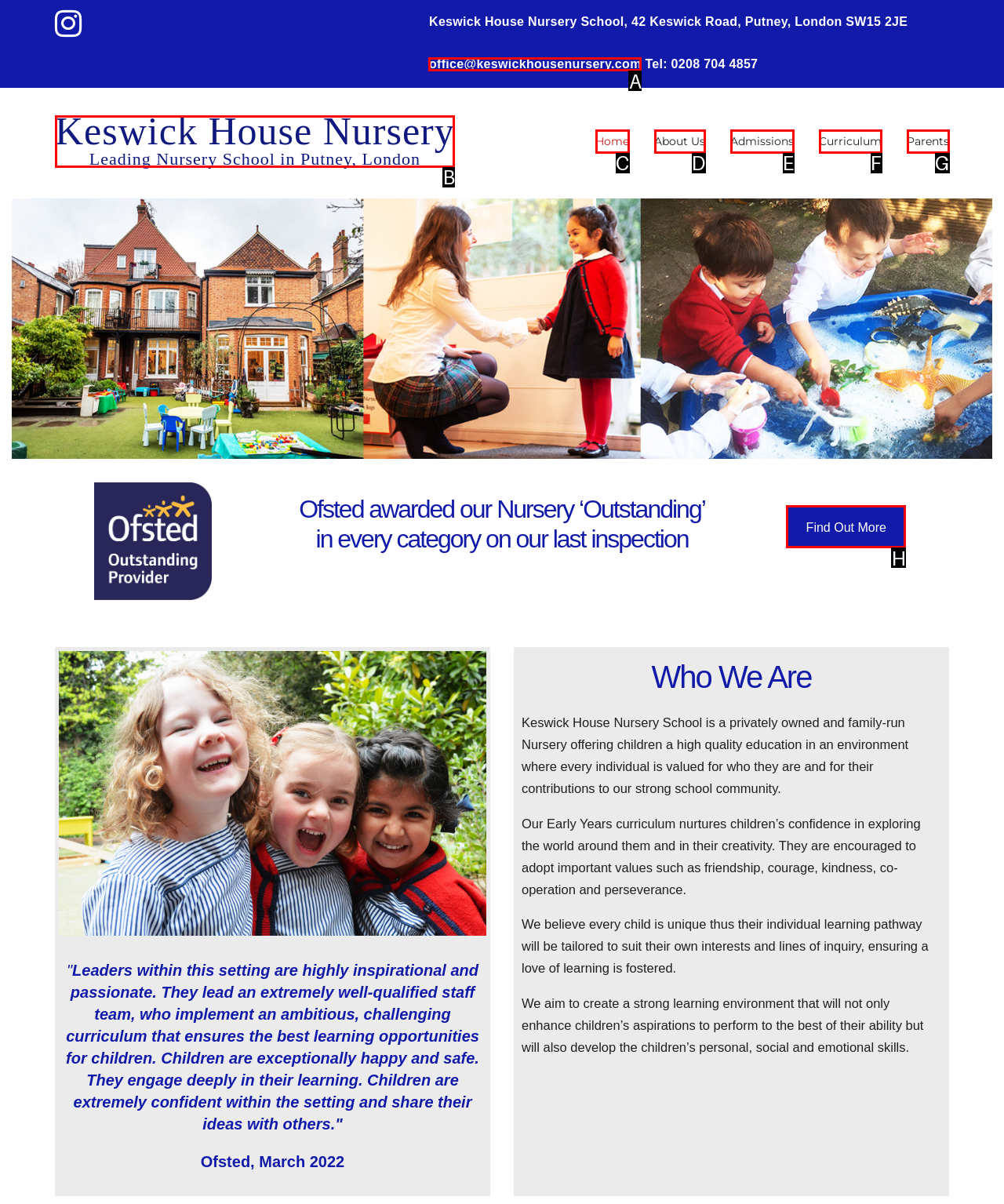Choose the HTML element that should be clicked to achieve this task: Click the 'office@keswickhousenursery.com' email link
Respond with the letter of the correct choice.

A